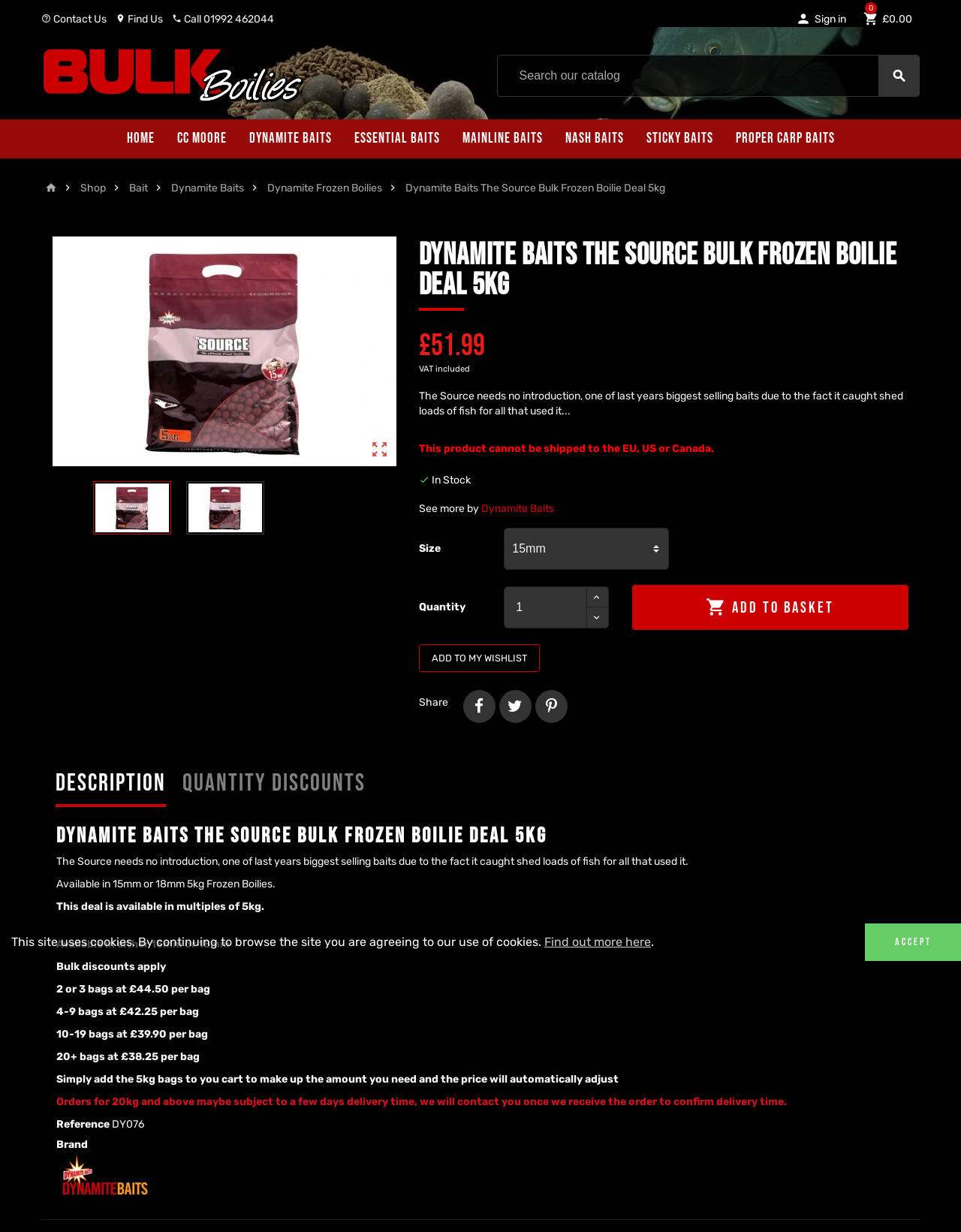Locate the headline of the webpage and generate its content.

DYNAMITE BAITS THE SOURCE BULK FROZEN BOILIE DEAL 5KG